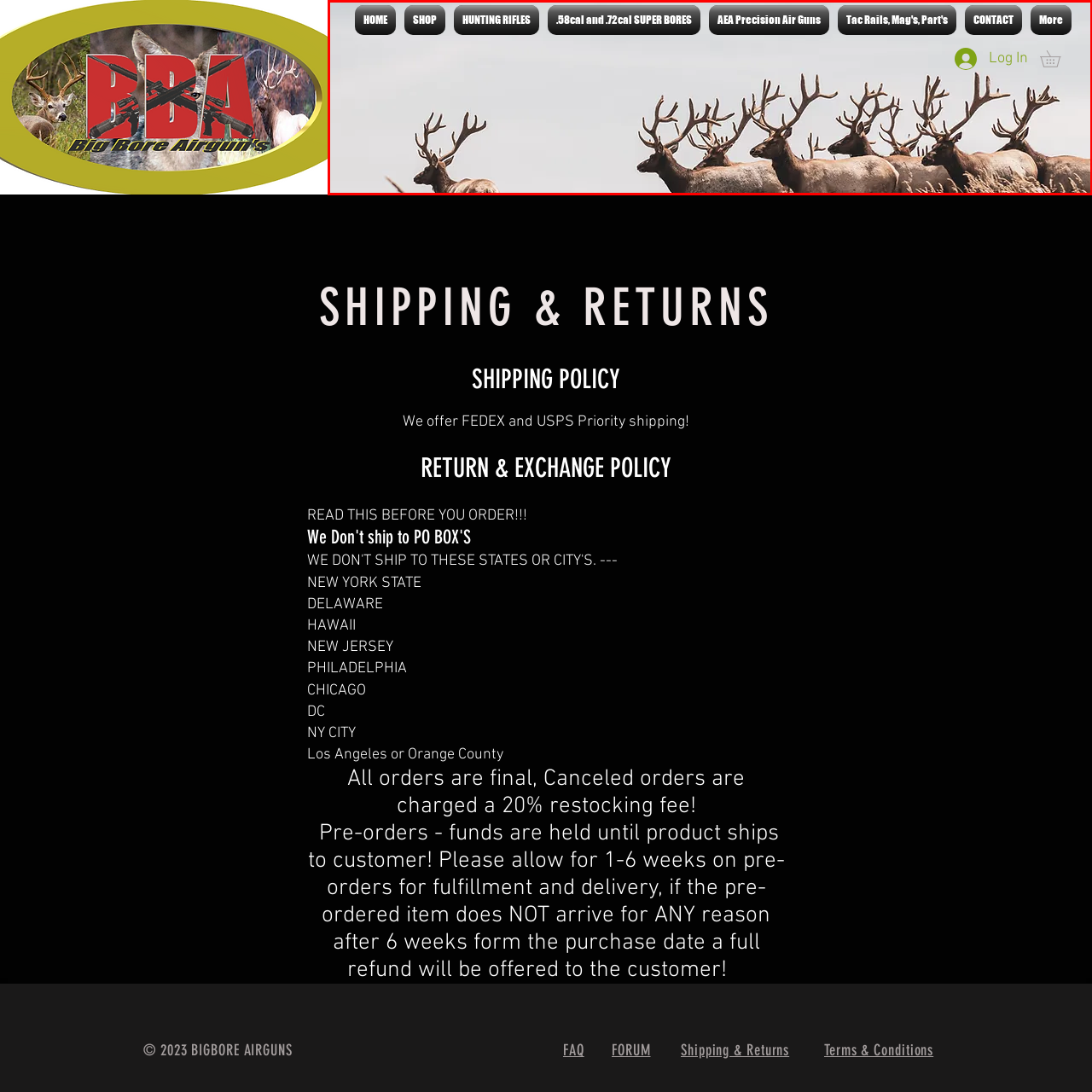Thoroughly describe the scene captured inside the red-bordered image.

The image displays a picturesque scene of a group of reindeer, showcasing their majestic antlers and natural beauty. Set against a muted background, these animals appear to be grazing or moving together in a harmonious manner. This visual evokes a sense of wilderness and tranquility, perfectly complementing the theme of outdoor activities and nature. The image is prominently featured at the top of the webpage, enhancing the overall design while aligning with the site's focus on products related to hunting, including air guns and related equipment. The presence of the reindeer illustrates not only the connection to nature but also the adventure and excitement that comes with outdoor pursuits.